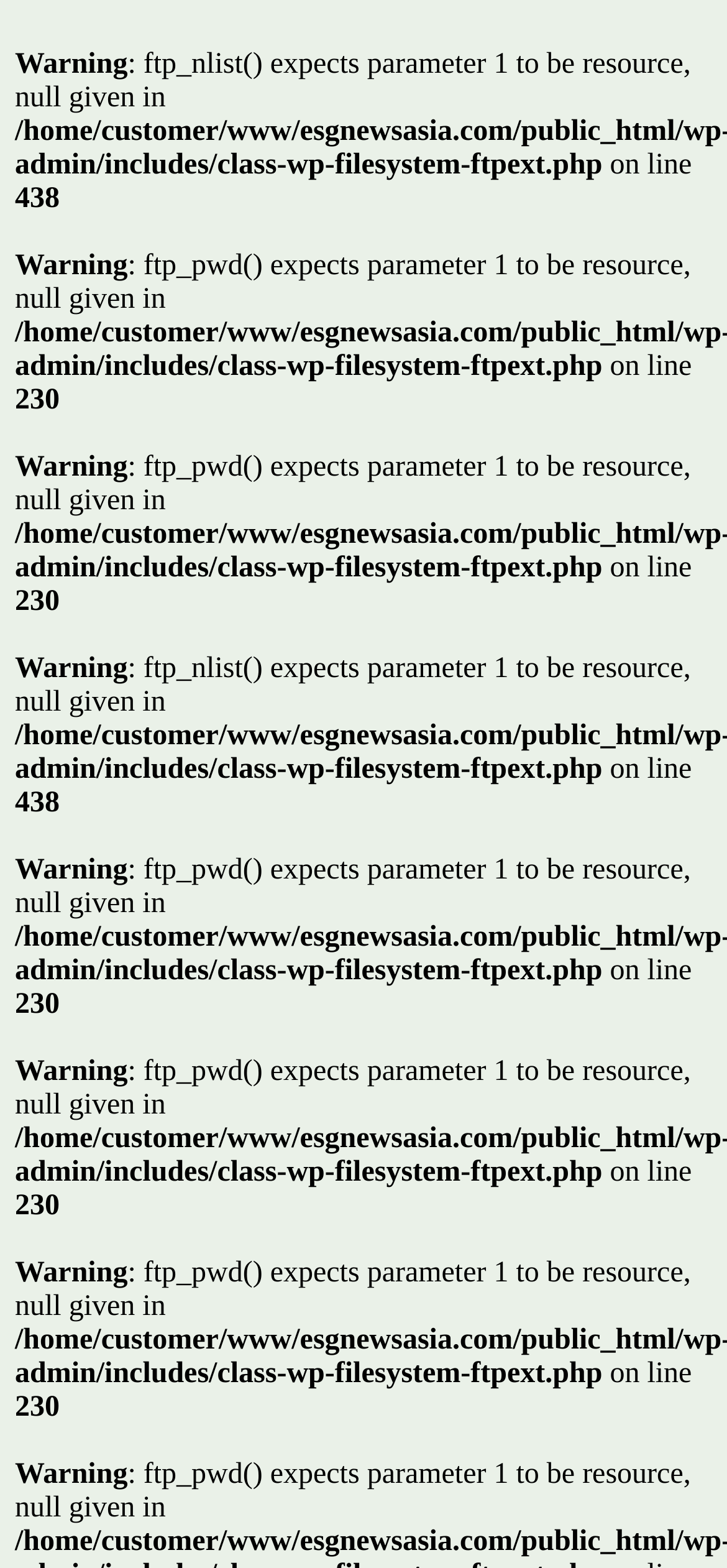How many error messages are related to ftp_nlist? From the image, respond with a single word or brief phrase.

2